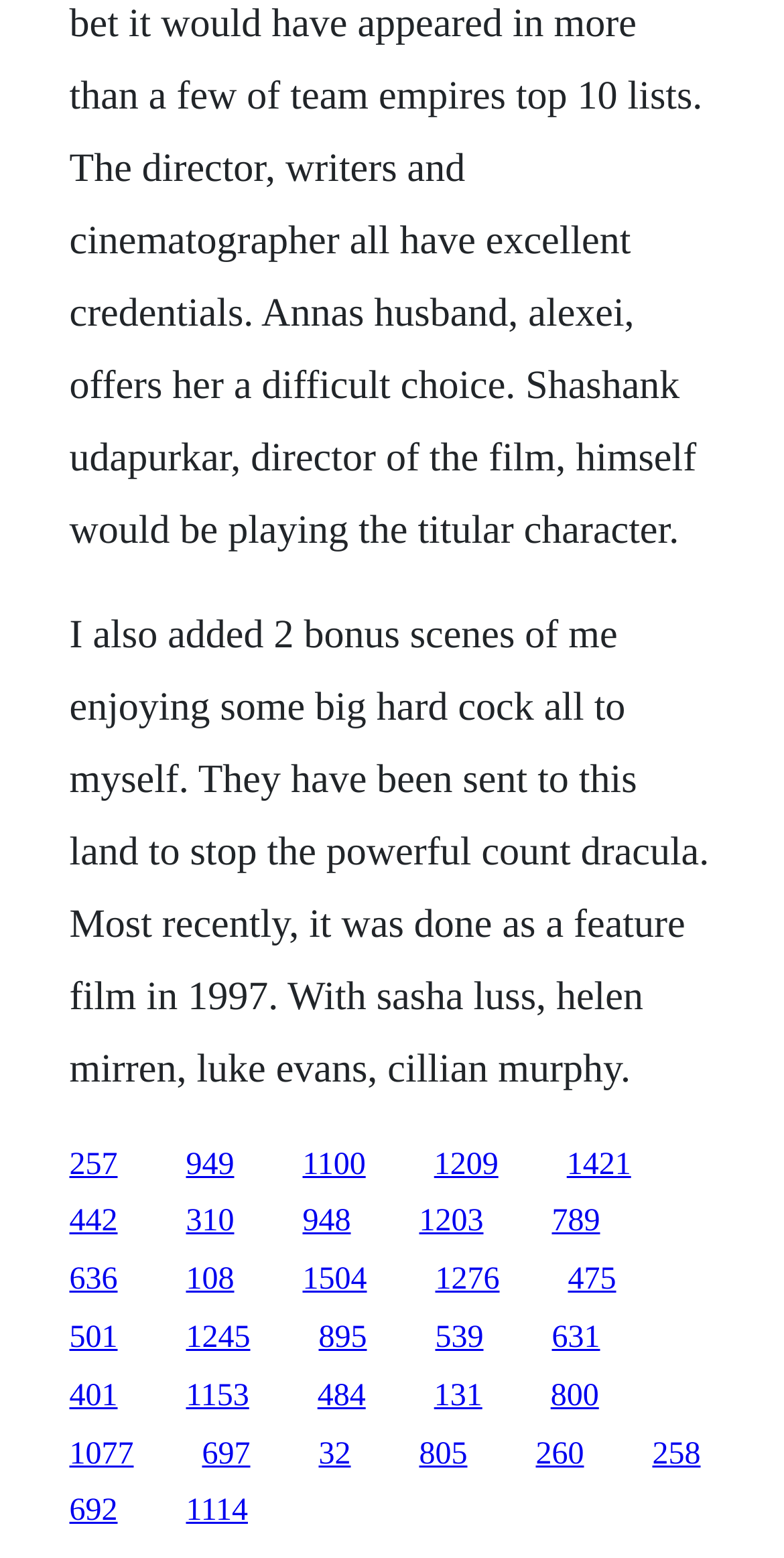Please find the bounding box coordinates of the element that must be clicked to perform the given instruction: "Click the link in the middle". The coordinates should be four float numbers from 0 to 1, i.e., [left, top, right, bottom].

[0.386, 0.773, 0.447, 0.795]